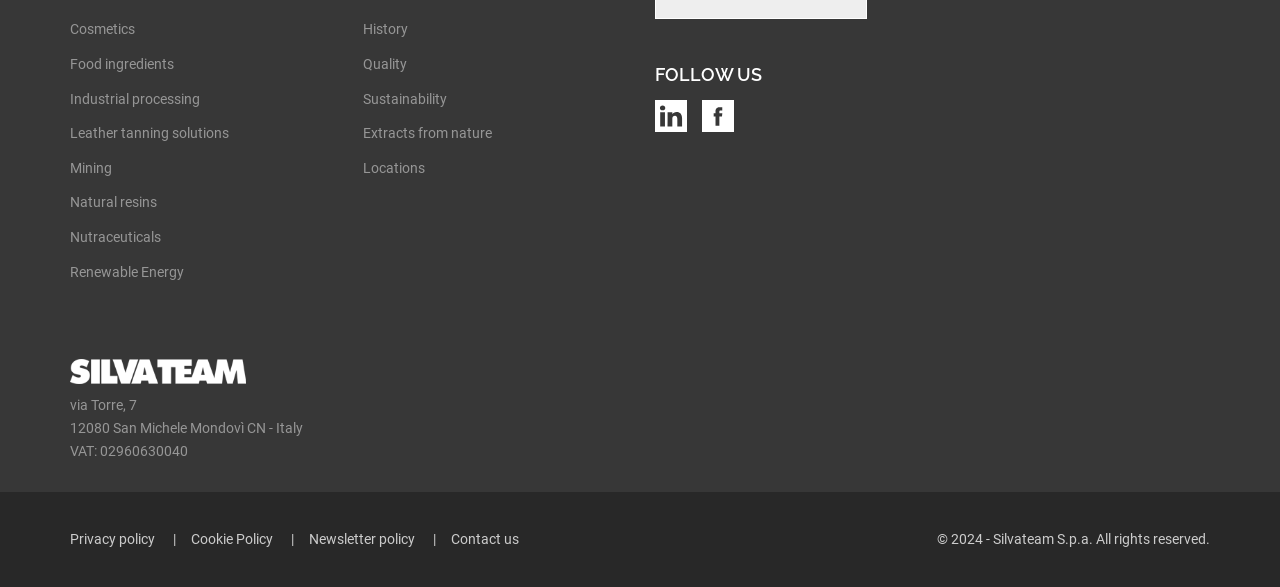Determine the bounding box coordinates for the clickable element to execute this instruction: "View locations". Provide the coordinates as four float numbers between 0 and 1, i.e., [left, top, right, bottom].

[0.283, 0.257, 0.488, 0.316]